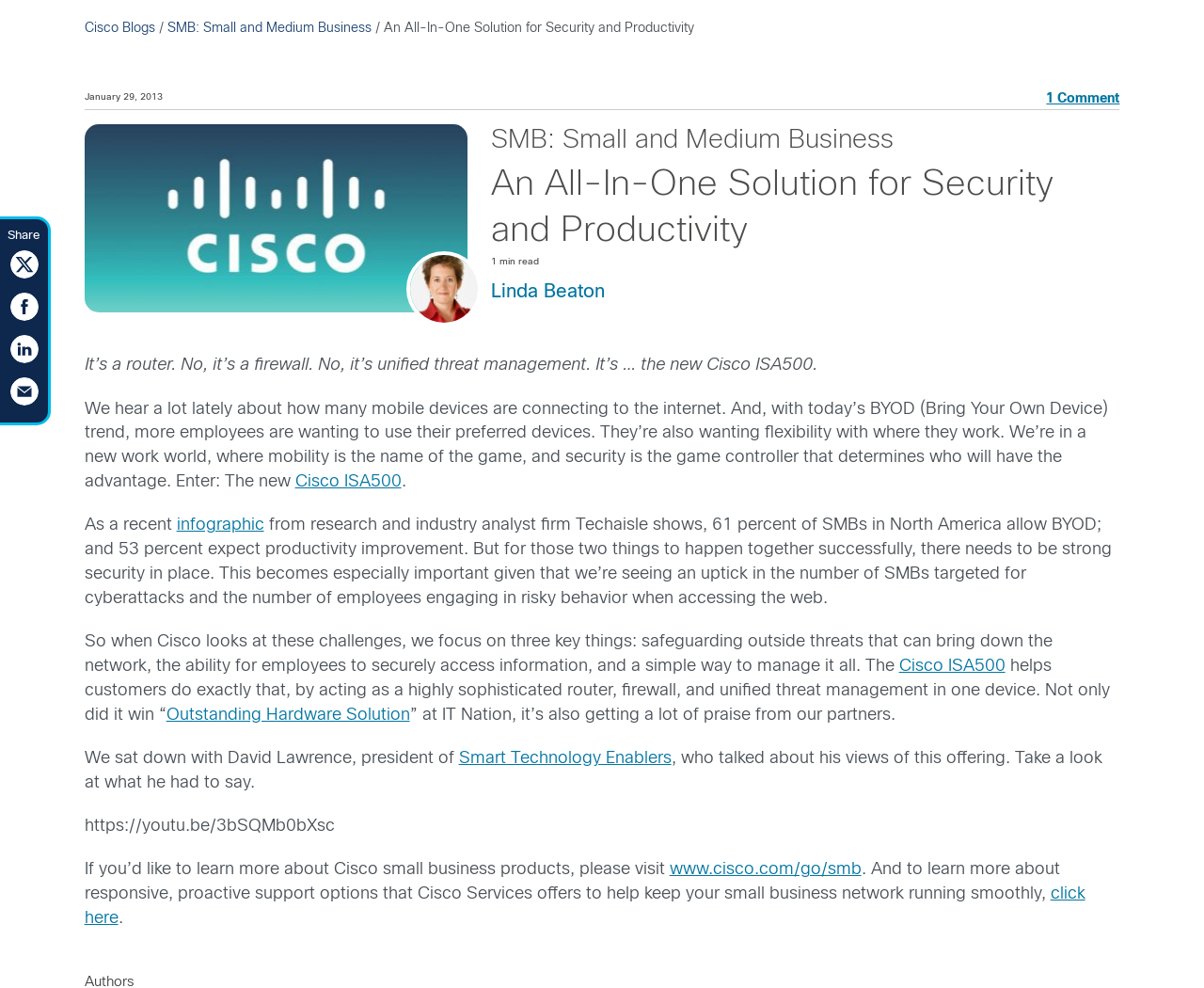Pinpoint the bounding box coordinates of the area that should be clicked to complete the following instruction: "Click on the link to learn more about Cisco ISA500". The coordinates must be given as four float numbers between 0 and 1, i.e., [left, top, right, bottom].

[0.245, 0.623, 0.333, 0.639]